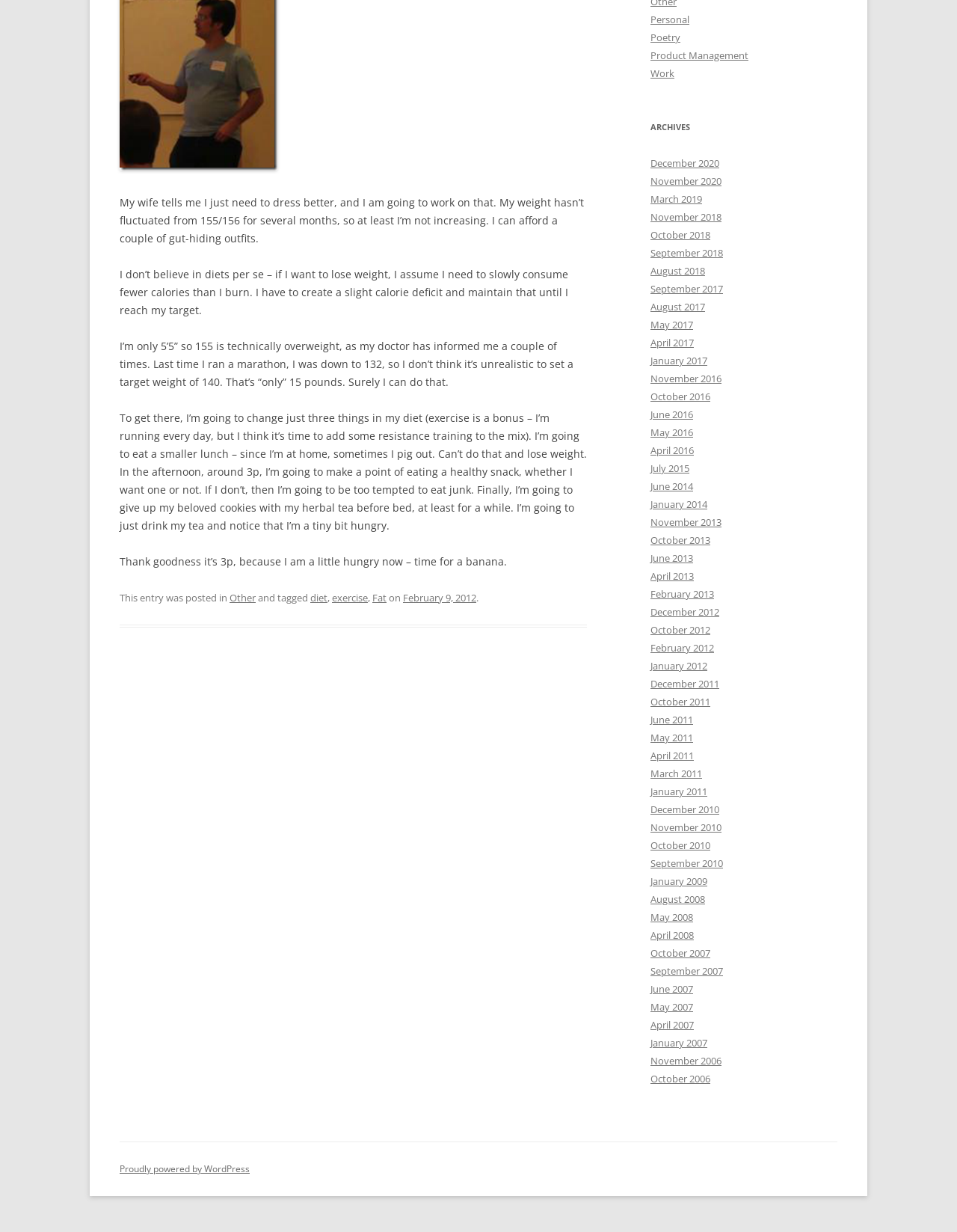Determine the bounding box coordinates in the format (top-left x, top-left y, bottom-right x, bottom-right y). Ensure all values are floating point numbers between 0 and 1. Identify the bounding box of the UI element described by: August 2018

[0.68, 0.215, 0.737, 0.225]